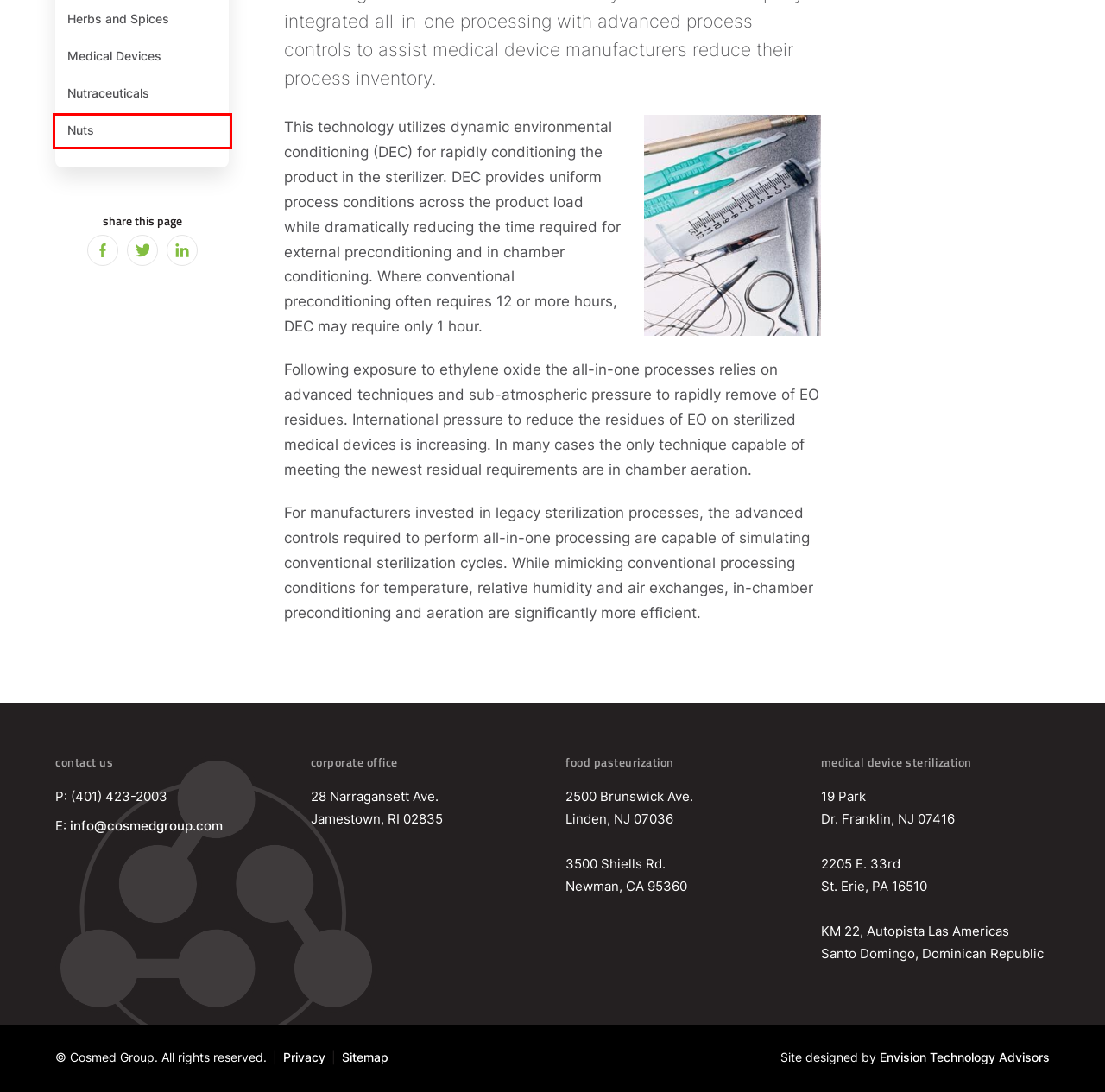Analyze the screenshot of a webpage with a red bounding box and select the webpage description that most accurately describes the new page resulting from clicking the element inside the red box. Here are the candidates:
A. Cosmed Group | Sitemap
B. Cosmed Group | Products
C. Cosmed Group | Nutraceuticals
D. Cosmed Group | Nuts
E. Cosmed Group | Privacy
F. Cosmed Group | Herbs and Spices
G. Cosmed Group | Our Company
H. Envision | Transform your company into a modern workplace

D